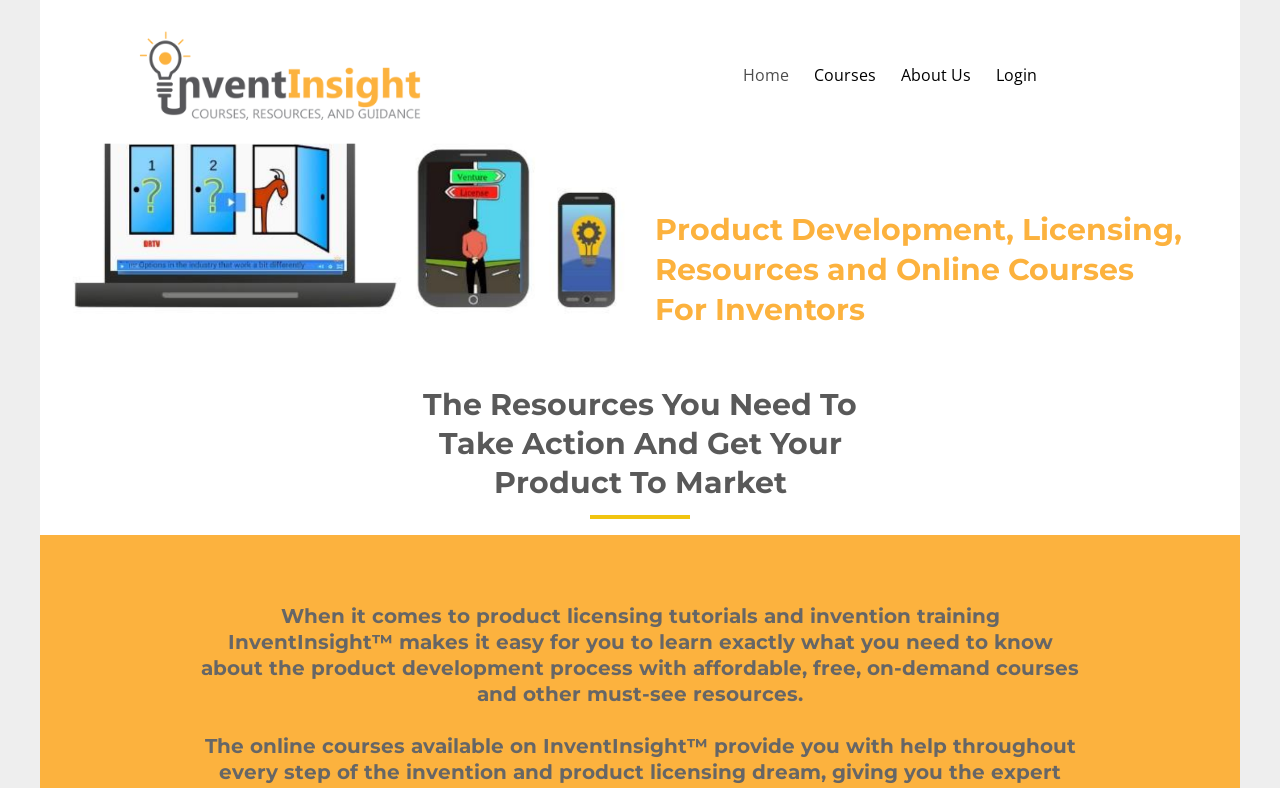Generate a comprehensive caption for the webpage you are viewing.

The webpage is about InventInsight, an online platform offering courses, resources, and guidance for product development and product licensing. At the top left, there is a logo, which is an image linked to the website. Next to the logo, there is a navigation menu with four links: "Home", "Courses", "About Us", and "Login", arranged horizontally.

Below the navigation menu, there is a large image that spans almost half of the webpage's width. Above the image, there is a heading that reads "Product Development, Licensing, Resources and Online Courses For Inventors". 

Further down, there is a paragraph of text that summarizes the purpose of the website, stating that it provides the necessary resources for inventors to take action and get their products to market. 

A horizontal separator line divides the webpage, separating the introductory content from the main content. Below the separator, there is a longer paragraph of text that explains how InventInsight makes it easy for users to learn about the product development process through affordable and free on-demand courses and resources.